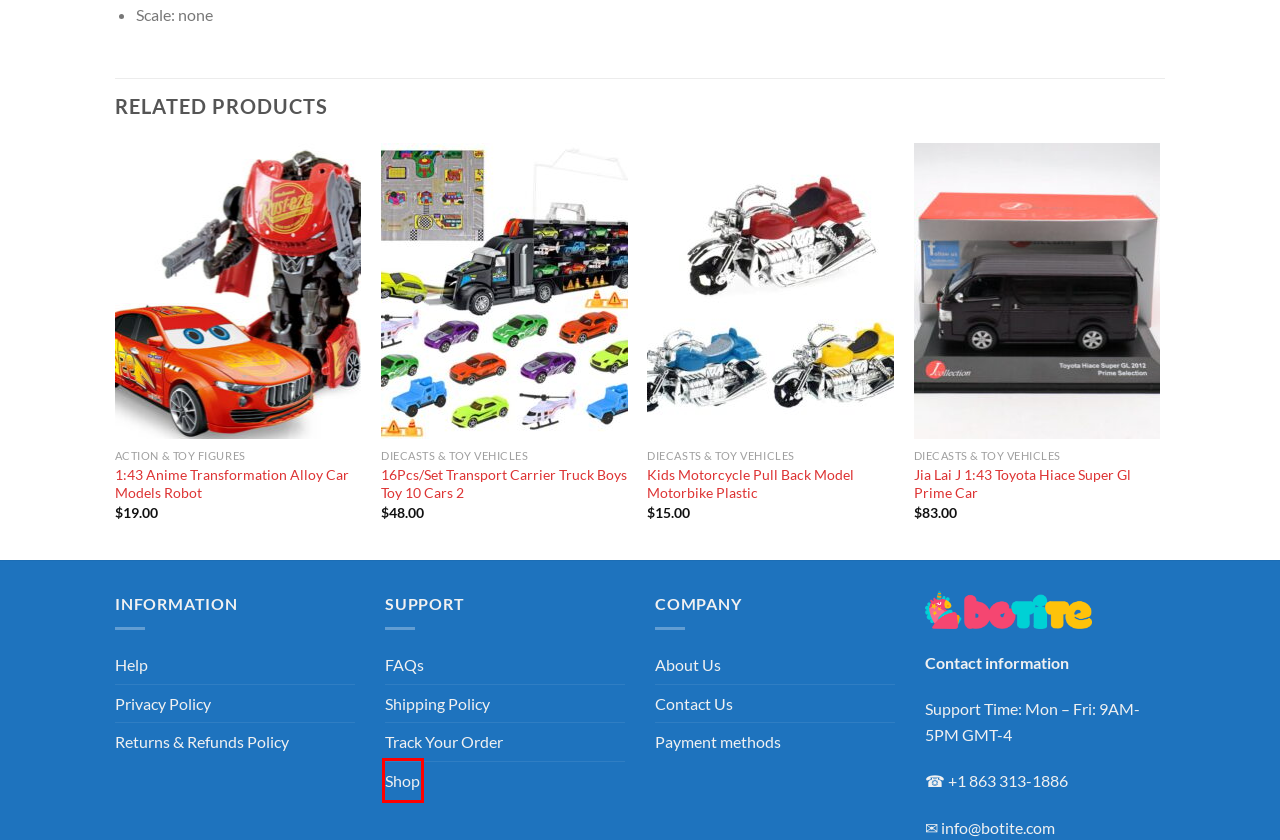Consider the screenshot of a webpage with a red bounding box around an element. Select the webpage description that best corresponds to the new page after clicking the element inside the red bounding box. Here are the candidates:
A. 16Pcs/Set Transport Carrier Truck Boys Toy 10 Cars 2 - Botite
B. Jia Lai J 1:43 Toyota Hiace Super Gl Prime Car - Botite
C. Returns & Refunds Policy - Botite
D. Help - Botite
E. Shop - Botite
F. Contact Us - Botite
G. Shipping Policy - Botite
H. About Us - Botite

E